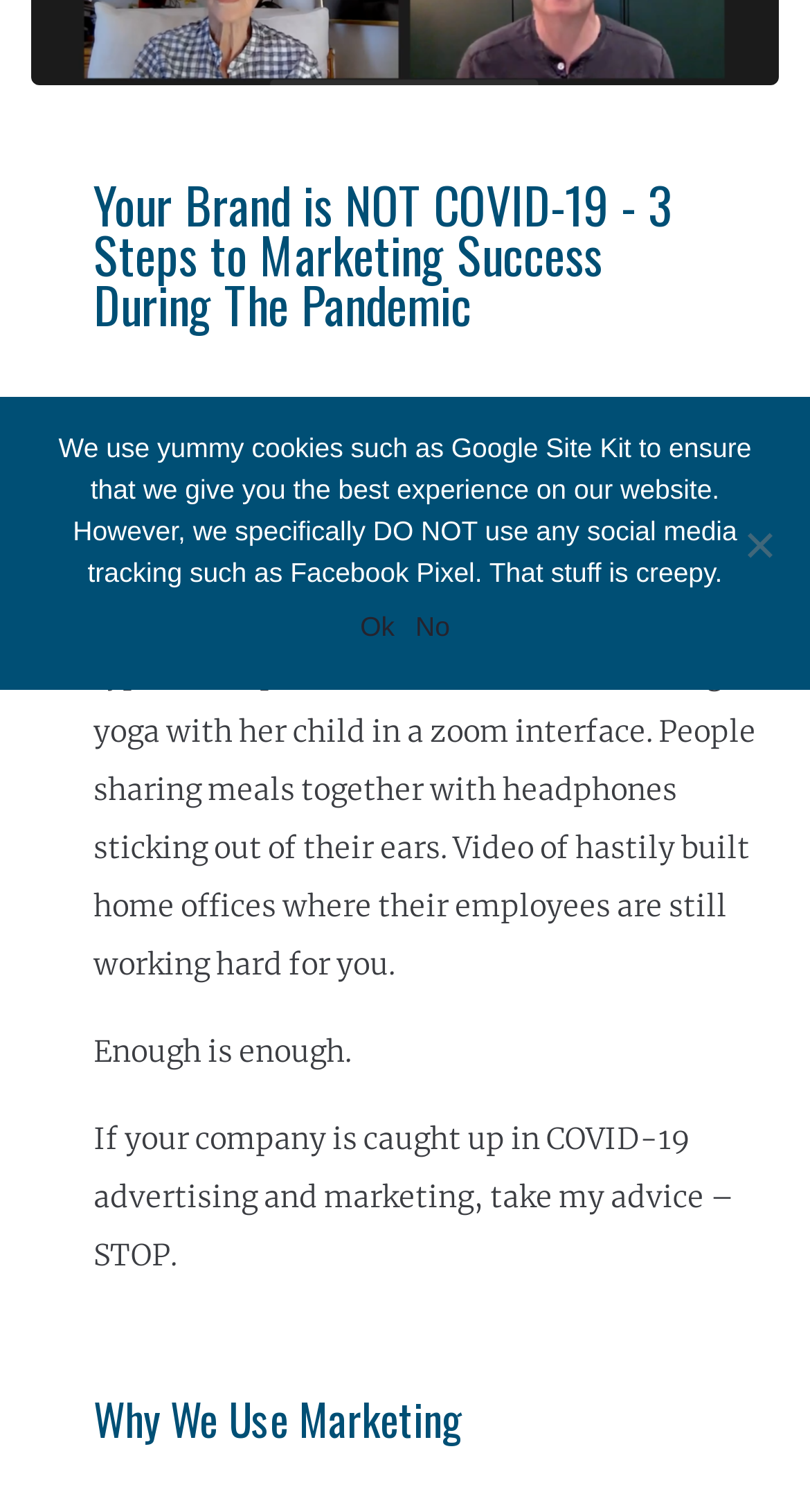Using the provided element description: "Follow", determine the bounding box coordinates of the corresponding UI element in the screenshot.

None